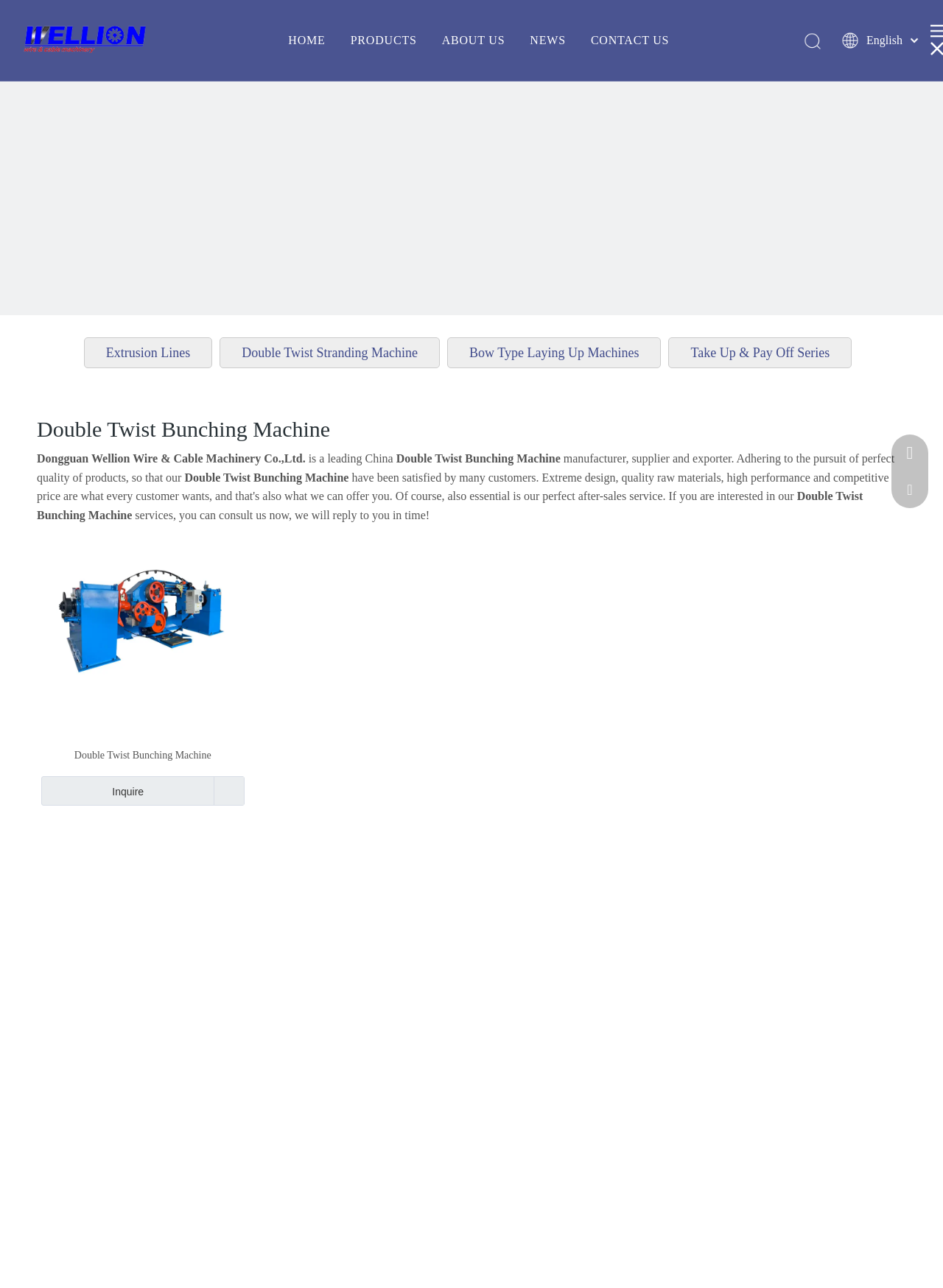What is the language of the webpage?
Using the visual information from the image, give a one-word or short-phrase answer.

English